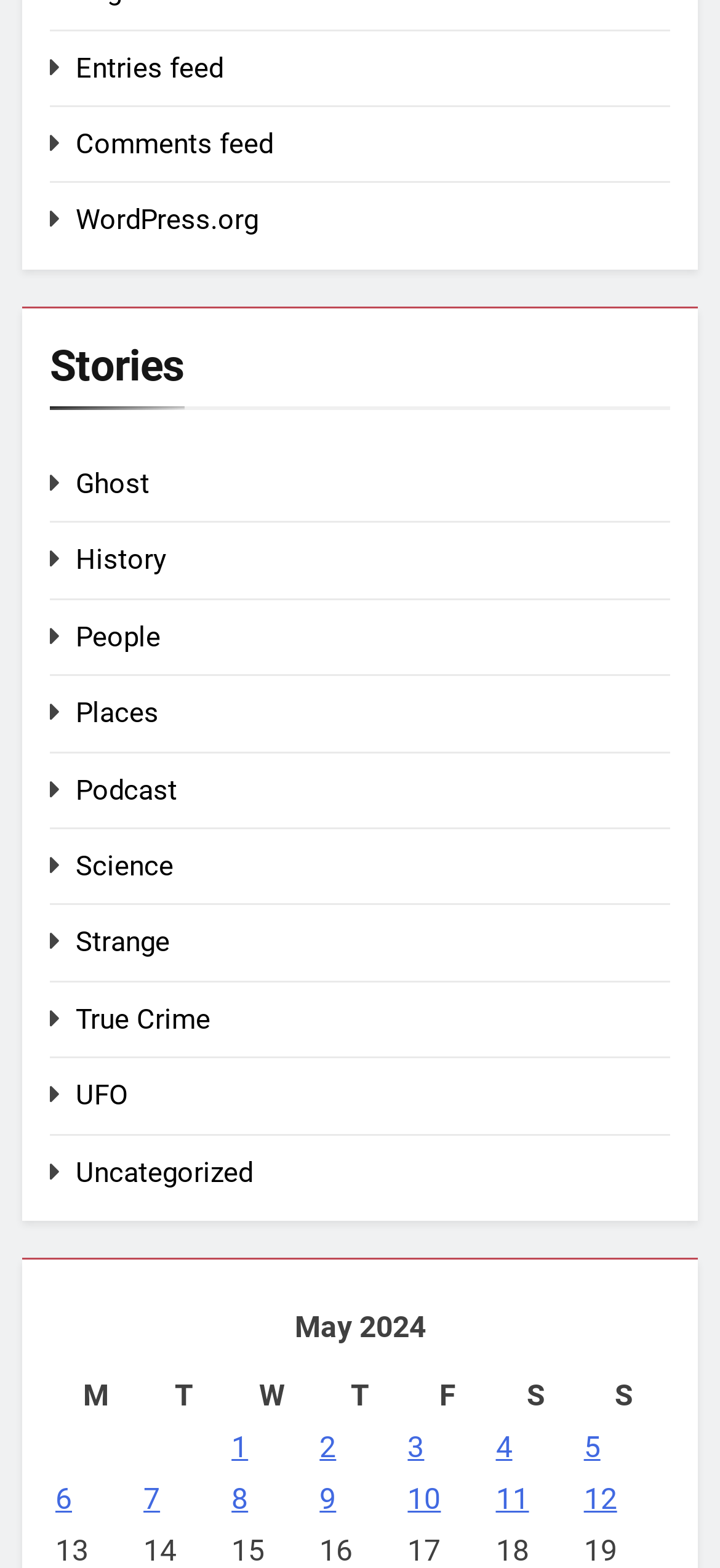Identify the bounding box coordinates of the clickable region to carry out the given instruction: "View Entries feed".

[0.105, 0.032, 0.31, 0.054]